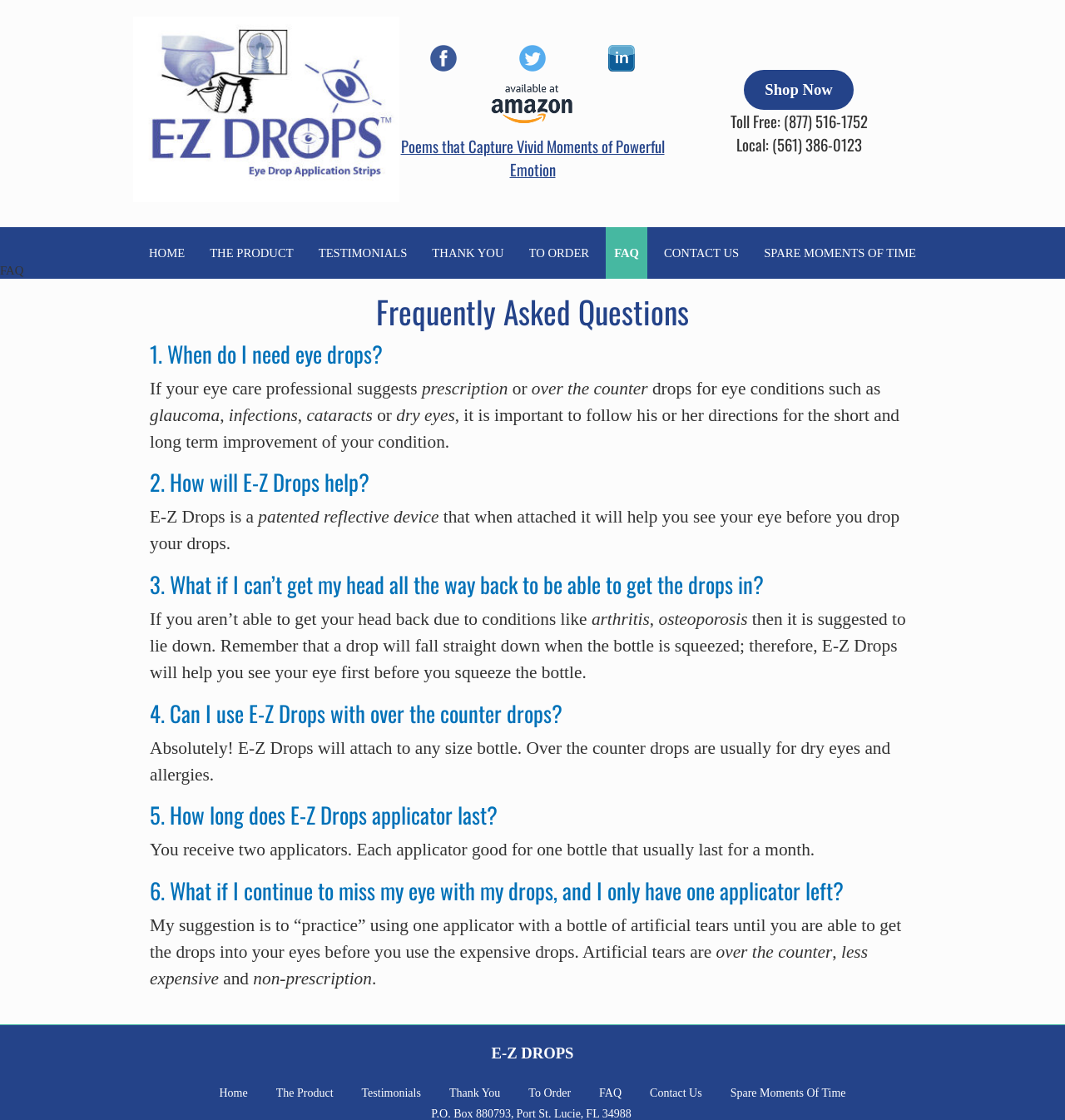Bounding box coordinates are given in the format (top-left x, top-left y, bottom-right x, bottom-right y). All values should be floating point numbers between 0 and 1. Provide the bounding box coordinate for the UI element described as: Spare Moments Of Time

[0.686, 0.965, 0.794, 0.987]